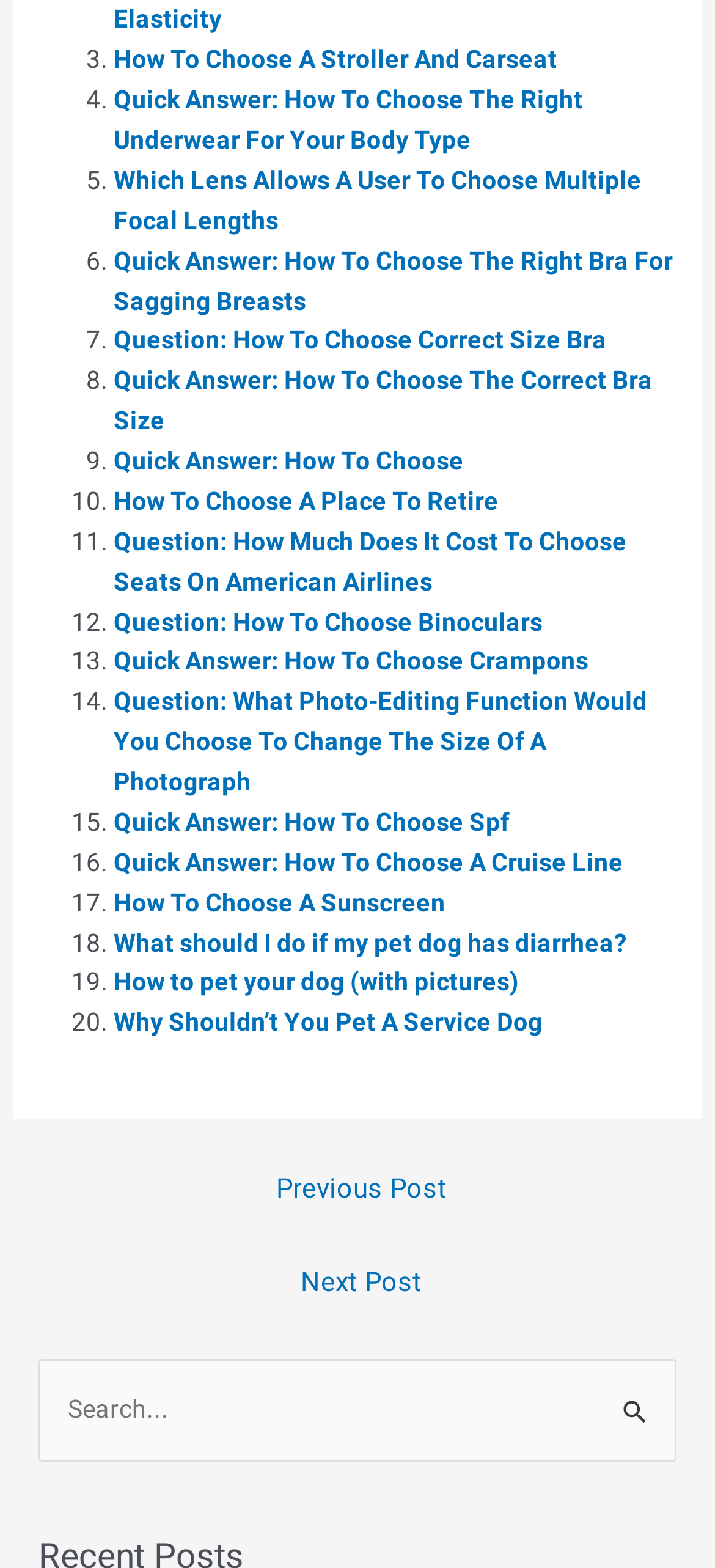Identify the bounding box coordinates of the element to click to follow this instruction: 'Search for something'. Ensure the coordinates are four float values between 0 and 1, provided as [left, top, right, bottom].

[0.054, 0.867, 0.946, 0.932]